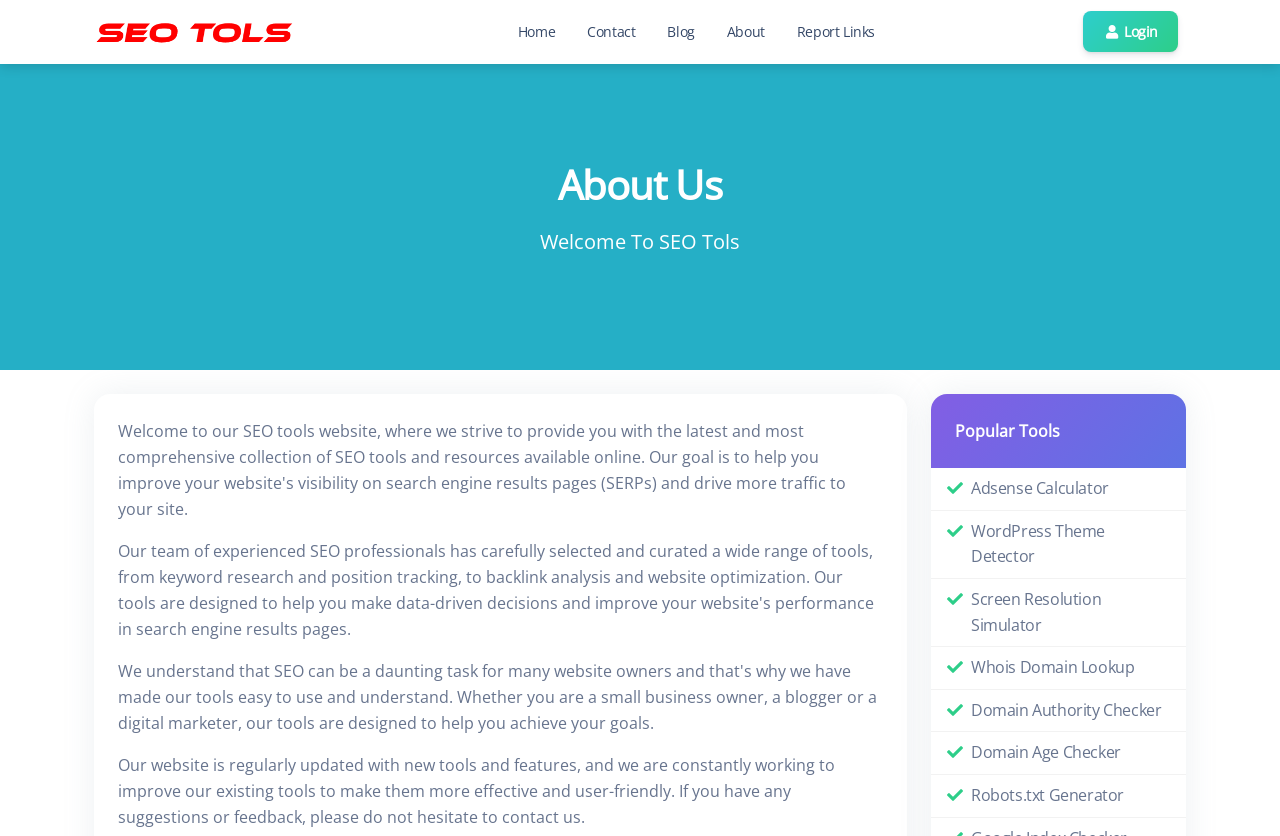Bounding box coordinates are specified in the format (top-left x, top-left y, bottom-right x, bottom-right y). All values are floating point numbers bounded between 0 and 1. Please provide the bounding box coordinate of the region this sentence describes: Domain Authority Checker

[0.759, 0.835, 0.907, 0.865]